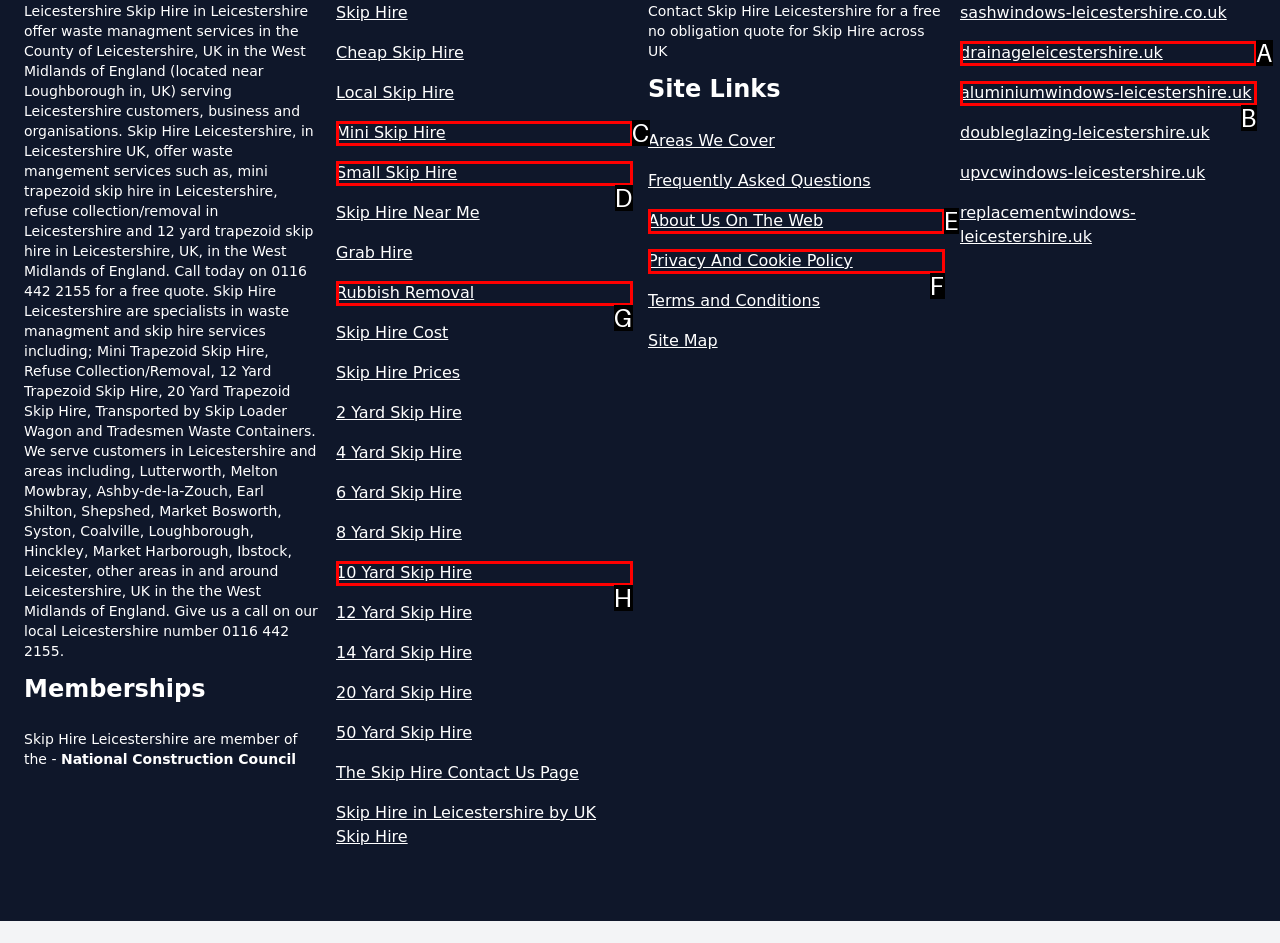Using the description: About Us On The Web, find the best-matching HTML element. Indicate your answer with the letter of the chosen option.

E